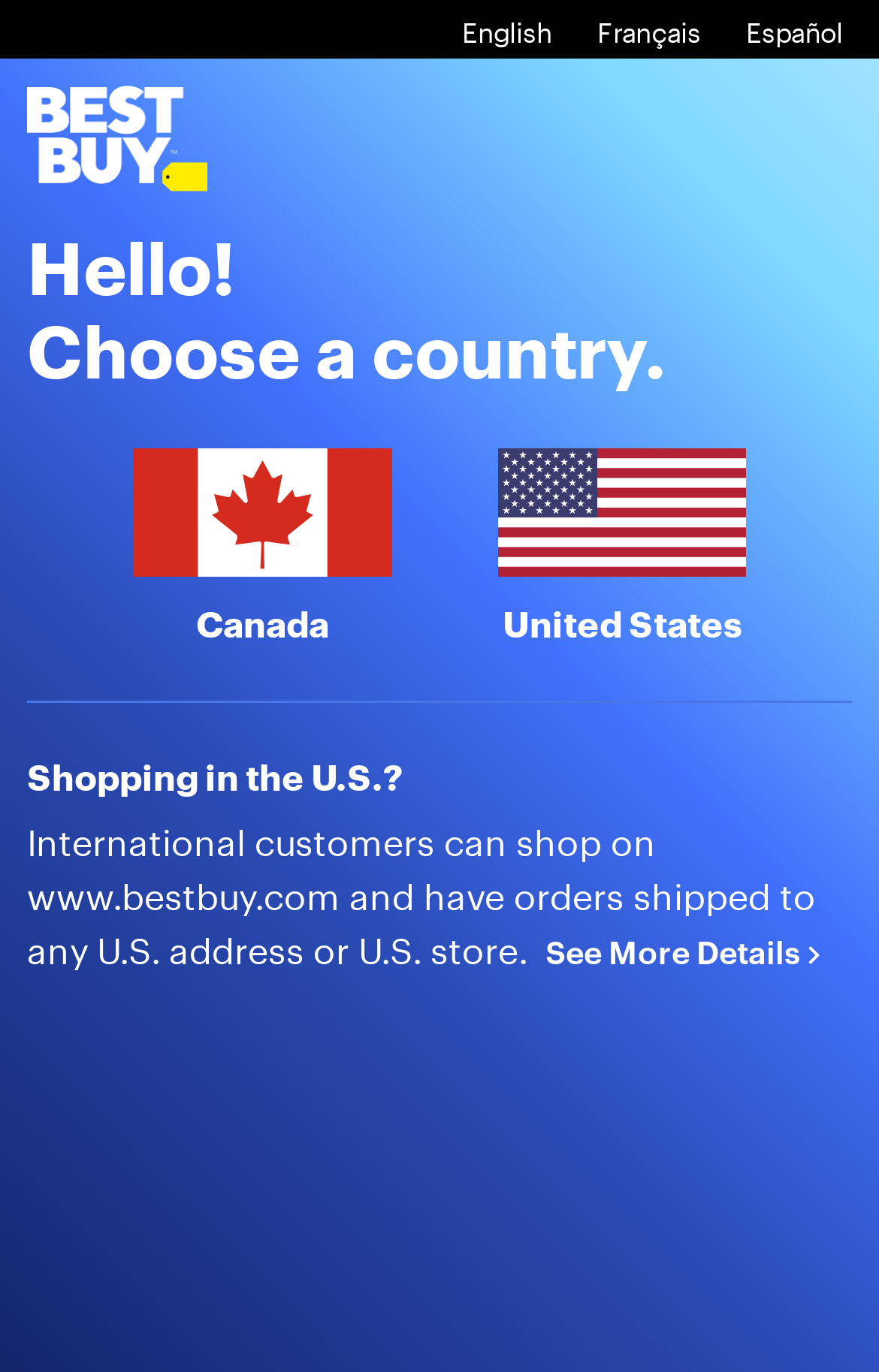Articulate a detailed summary of the webpage's content and design.

The webpage is a country selection page for Best Buy International. At the top, there is a Best Buy logo on the left, and a greeting "Hello!" next to it. Below the logo, there is a heading that reads "Choose a country." 

On the top right, there are three language selection buttons: English, Français, and Español, aligned horizontally. 

Below the language selection buttons, there are two country options: Canada and United States. Each country option has a flag image, a heading with the country name, and a link to select the country. The country options are positioned side by side, with Canada on the left and United States on the right.

Further down the page, there is a heading that reads "Shopping in the U.S.?" followed by a paragraph of text that explains the shopping options for international customers. Below the paragraph, there is a "See More Details" link with an arrow icon on the right.